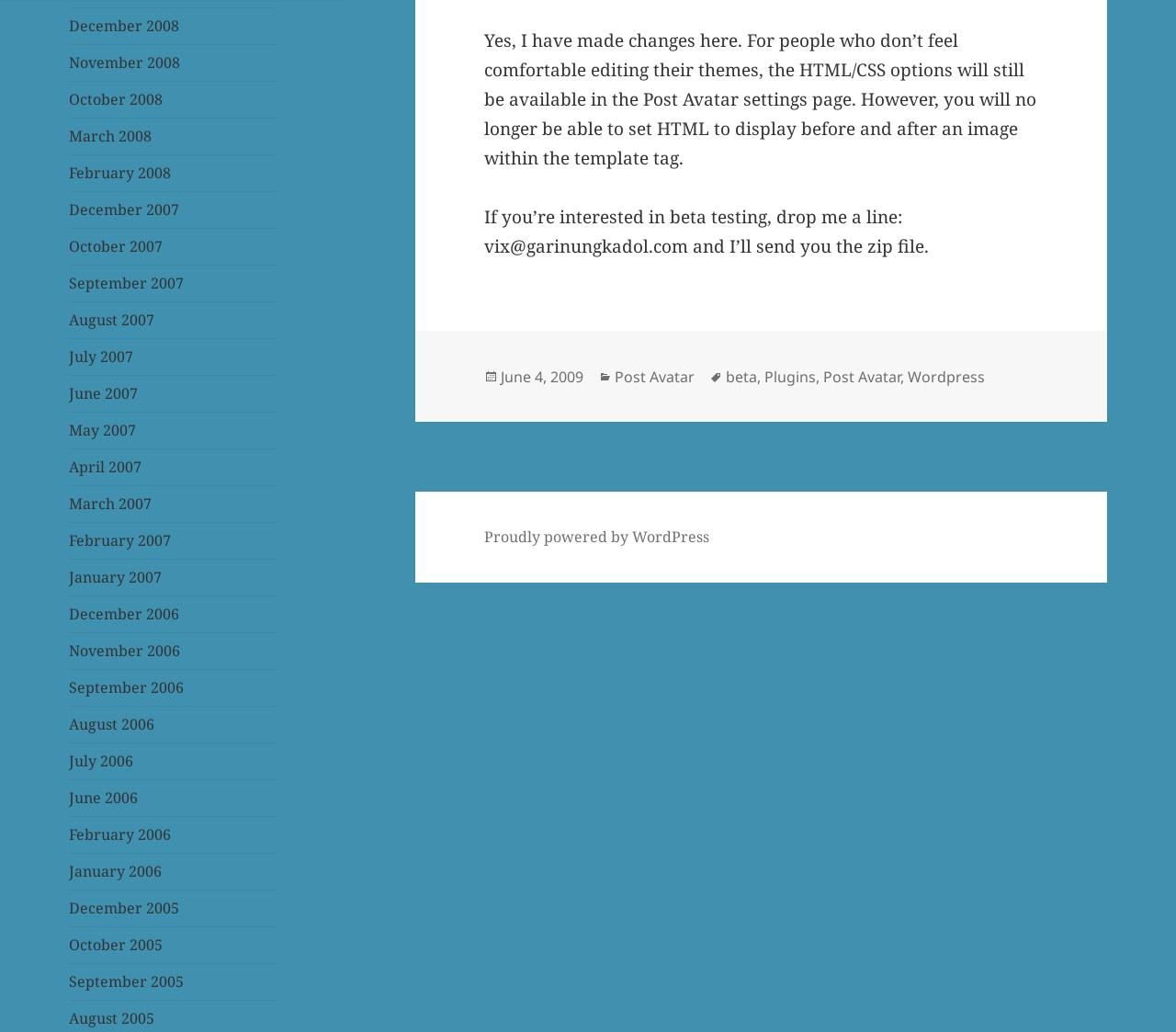Please identify the bounding box coordinates of the region to click in order to complete the given instruction: "Read the post from June 4, 2009". The coordinates should be four float numbers between 0 and 1, i.e., [left, top, right, bottom].

[0.426, 0.355, 0.496, 0.376]